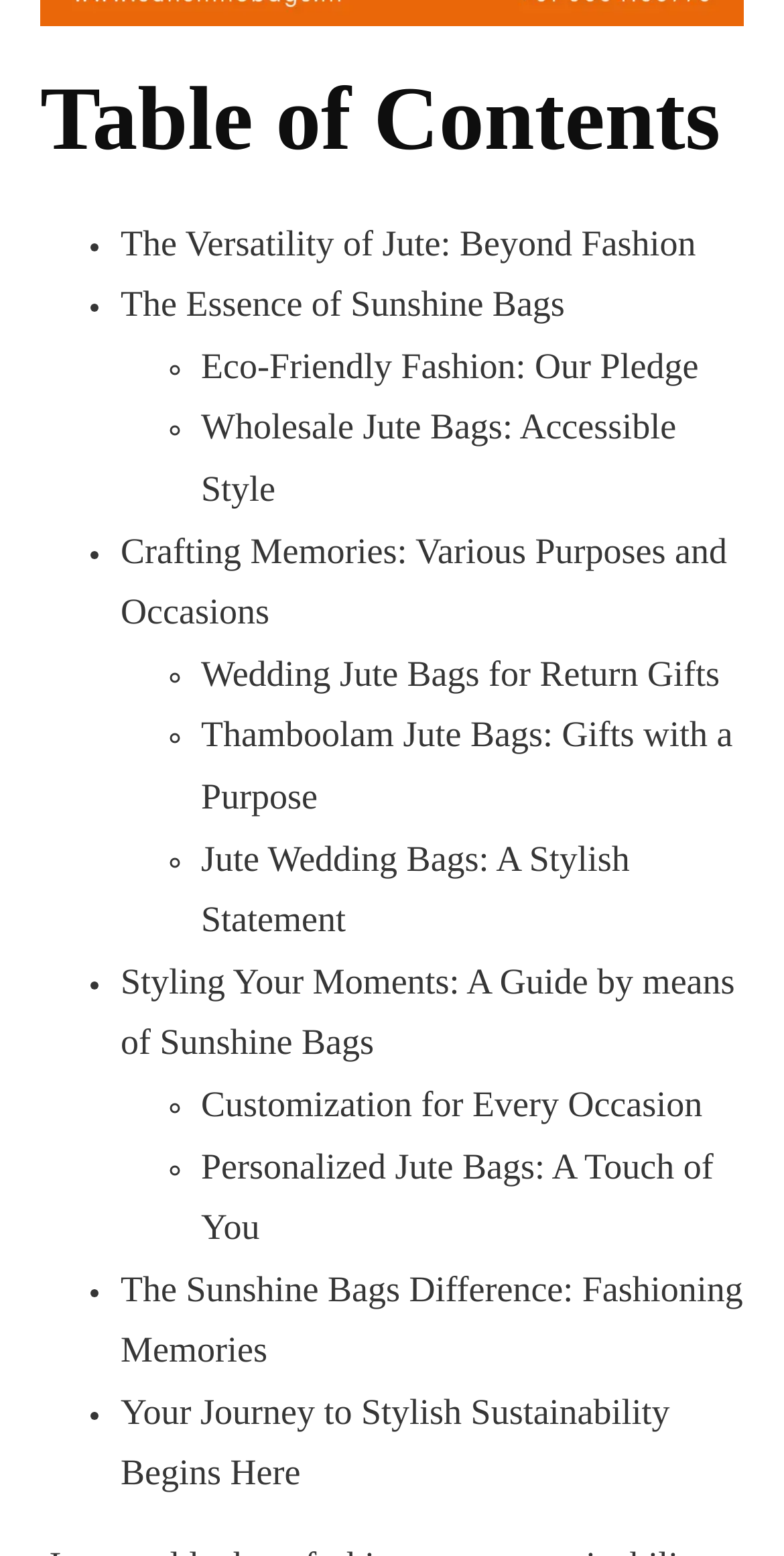Determine the bounding box coordinates of the section to be clicked to follow the instruction: "Explore 'Wedding Jute Bags for Return Gifts'". The coordinates should be given as four float numbers between 0 and 1, formatted as [left, top, right, bottom].

[0.256, 0.42, 0.93, 0.446]